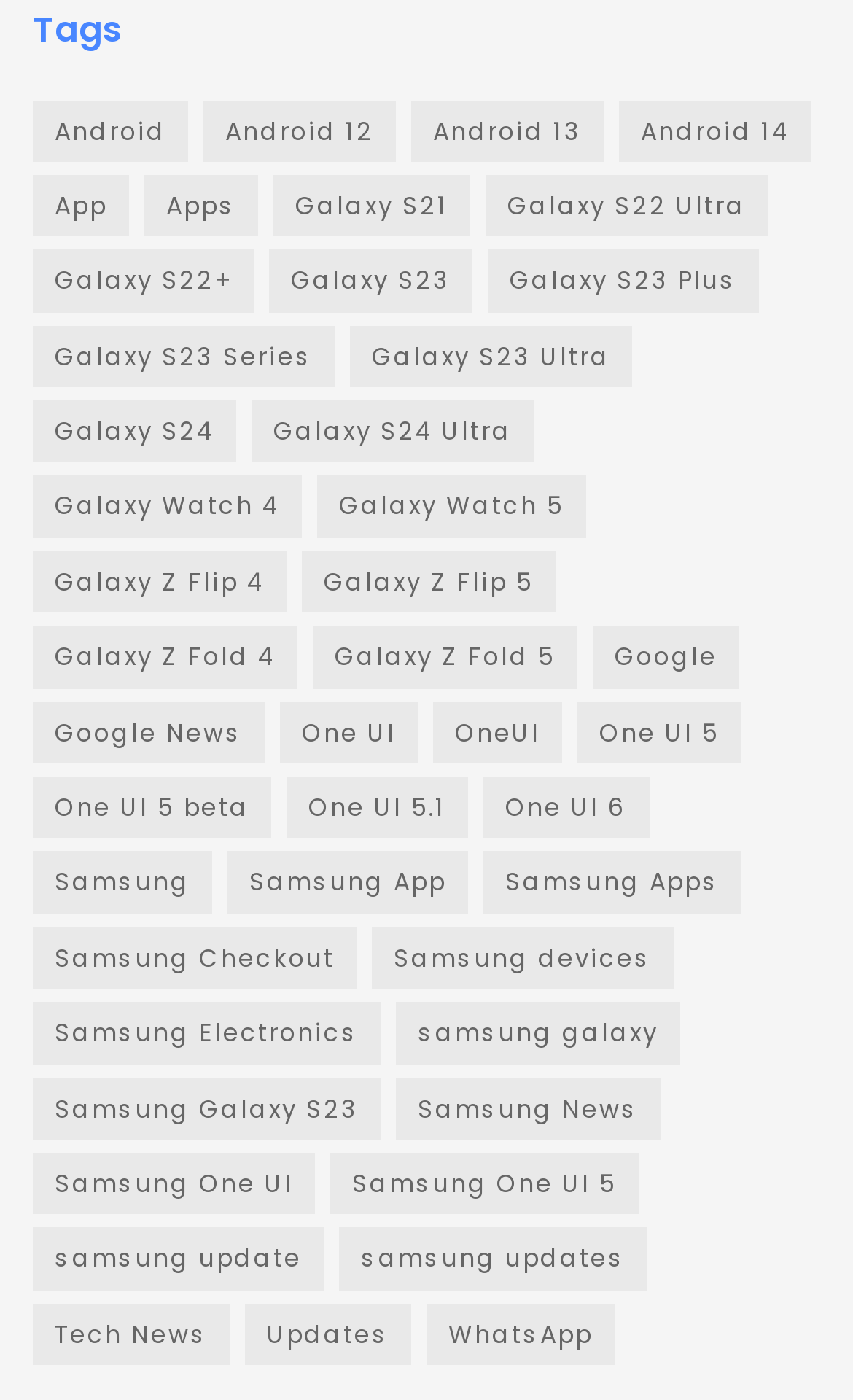Consider the image and give a detailed and elaborate answer to the question: 
What is the most popular One UI version?

I looked at the number of items in each One UI version link and found that One UI 5 (412 items) has the most items, making it the most popular One UI version.